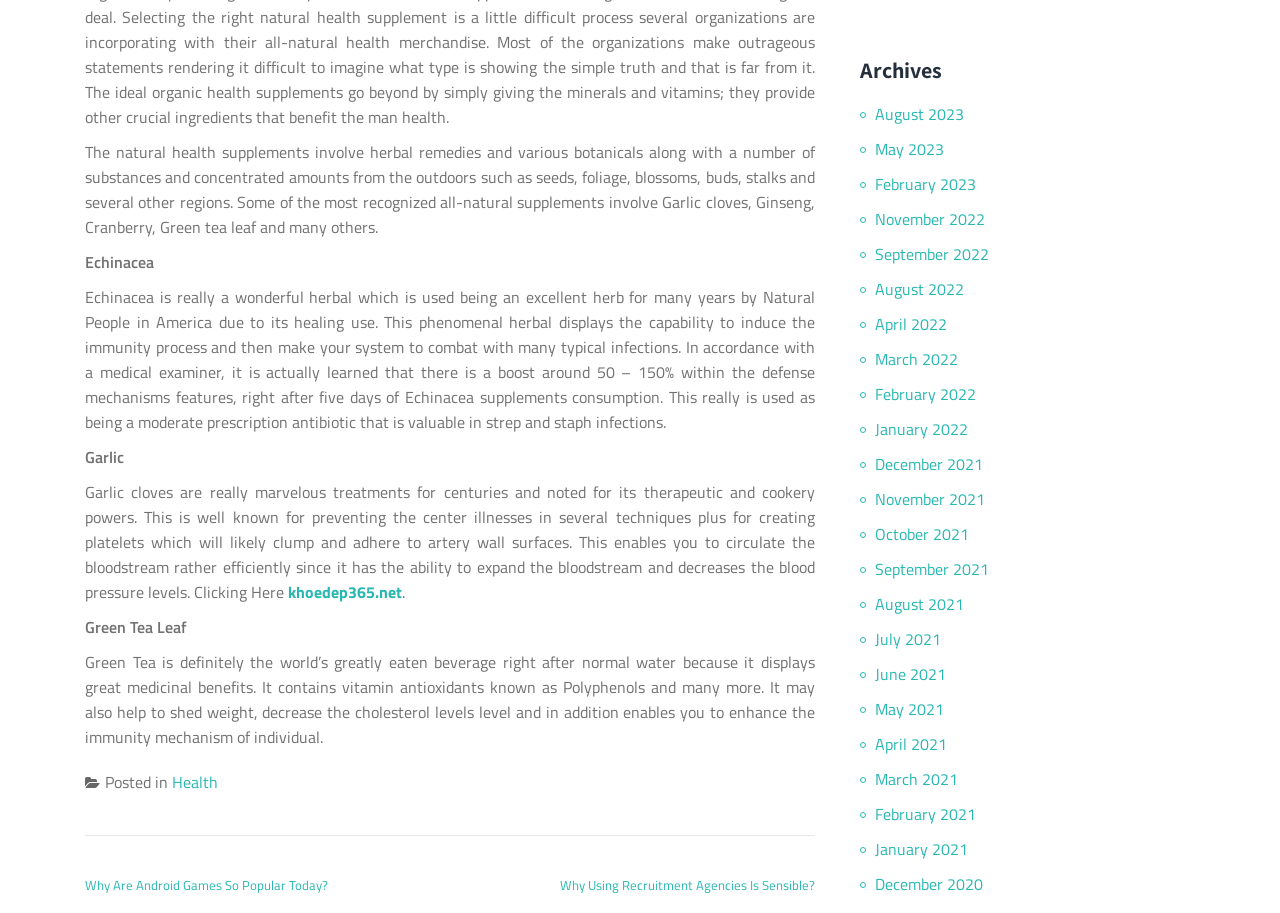Locate the bounding box of the user interface element based on this description: "August 2021".

[0.684, 0.648, 0.753, 0.675]